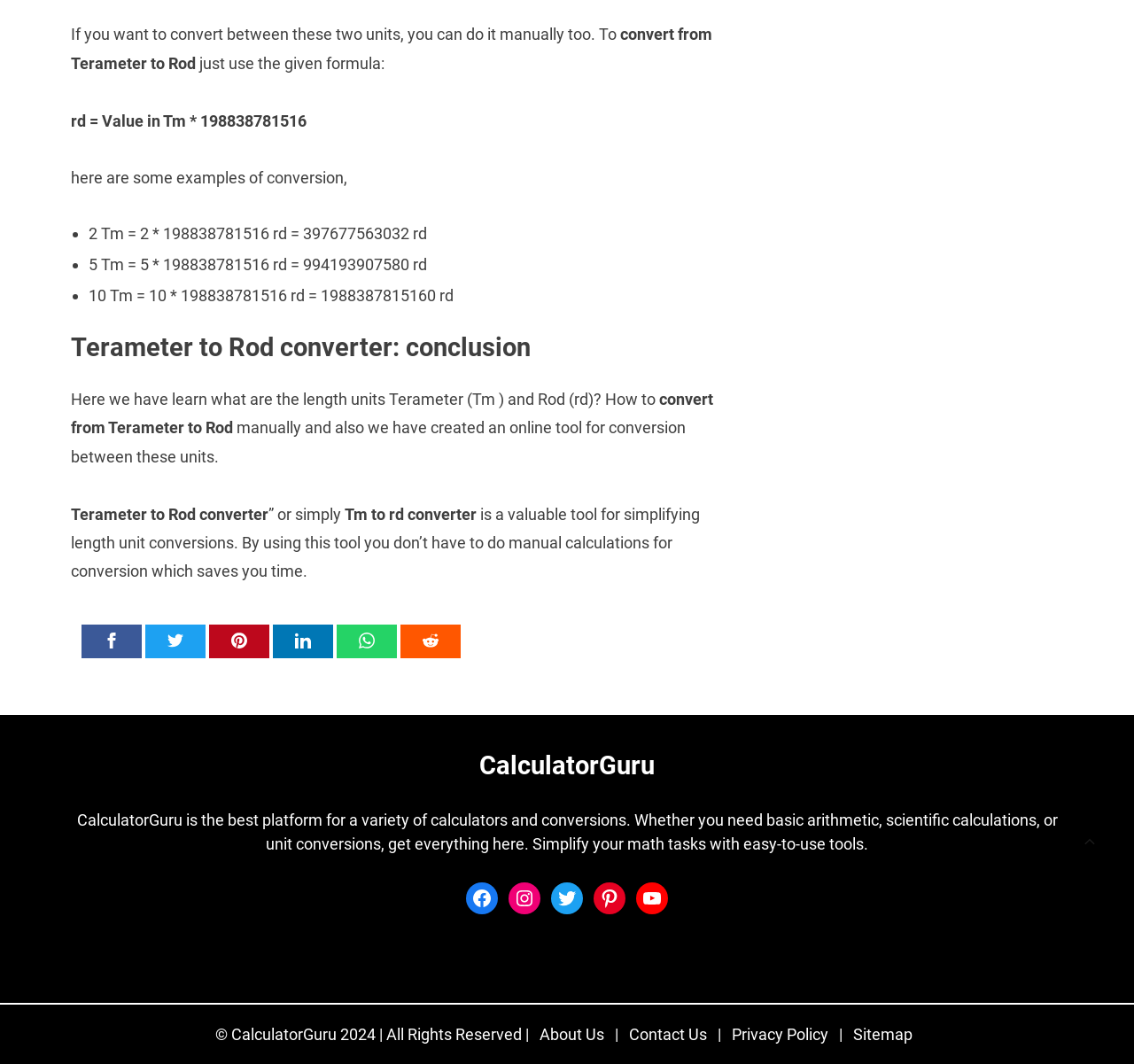Please determine the bounding box coordinates of the section I need to click to accomplish this instruction: "Click on the 'Contact Us' link".

[0.554, 0.963, 0.623, 0.981]